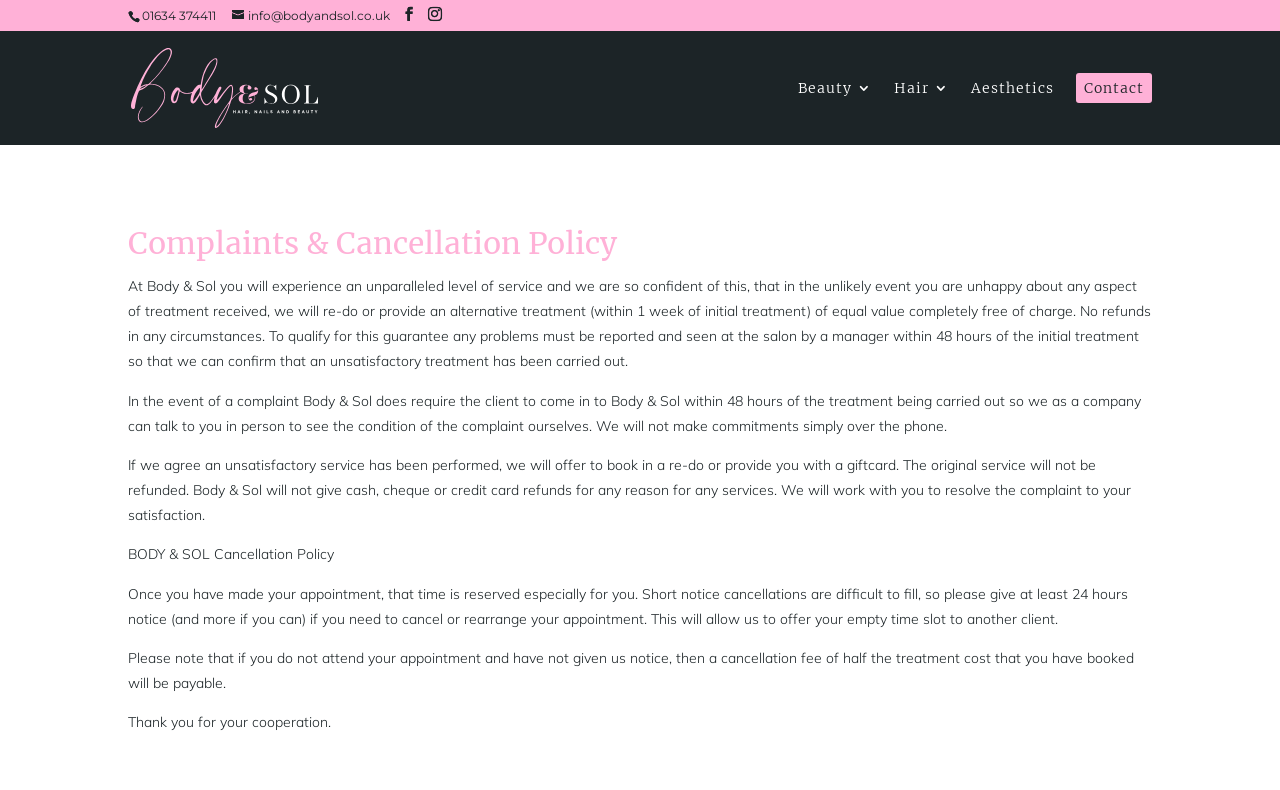Please analyze the image and give a detailed answer to the question:
What happens if I don't attend my appointment without notice?

I found this information by reading the StaticText element that describes the cancellation policy, which states that if you don't attend your appointment without notice, a cancellation fee of half the treatment cost will be payable.